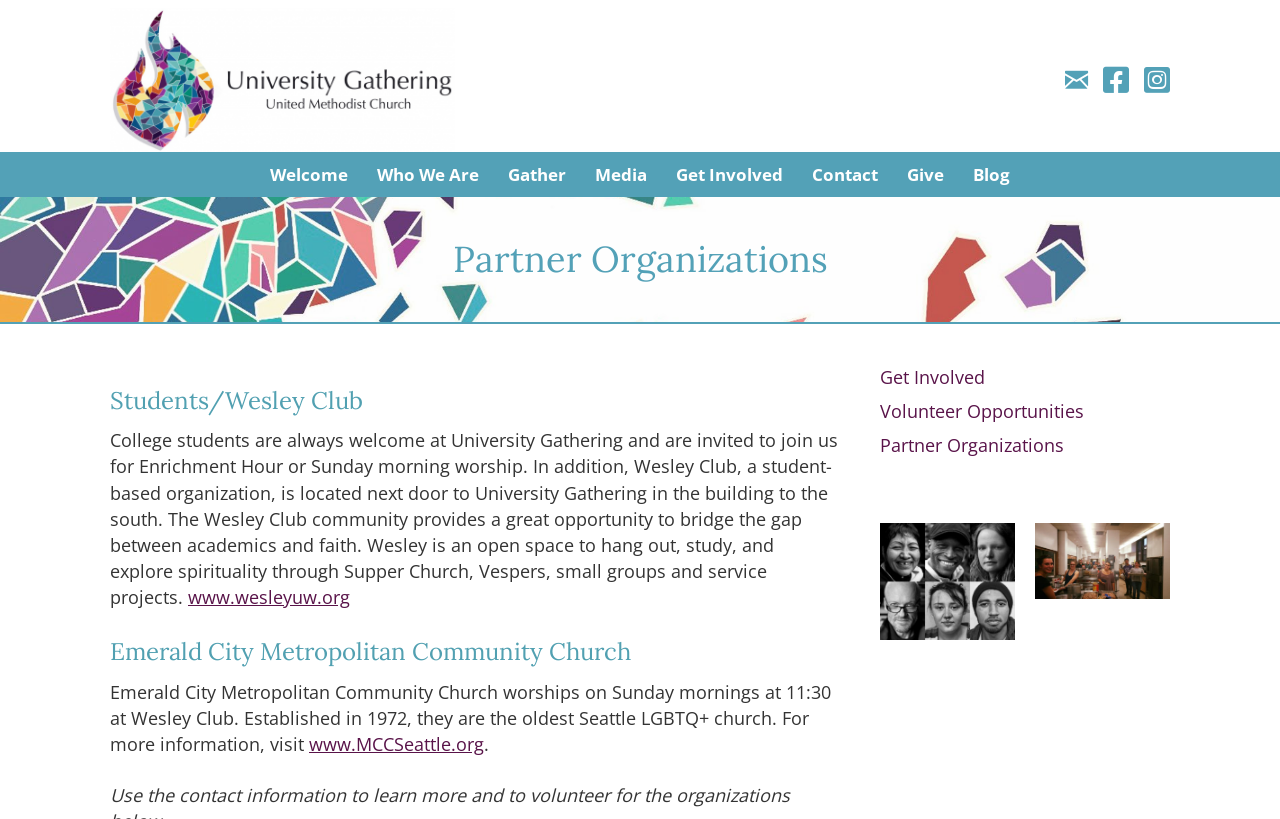What is the website of Wesley Club?
Please use the image to provide a one-word or short phrase answer.

www.wesleyuw.org